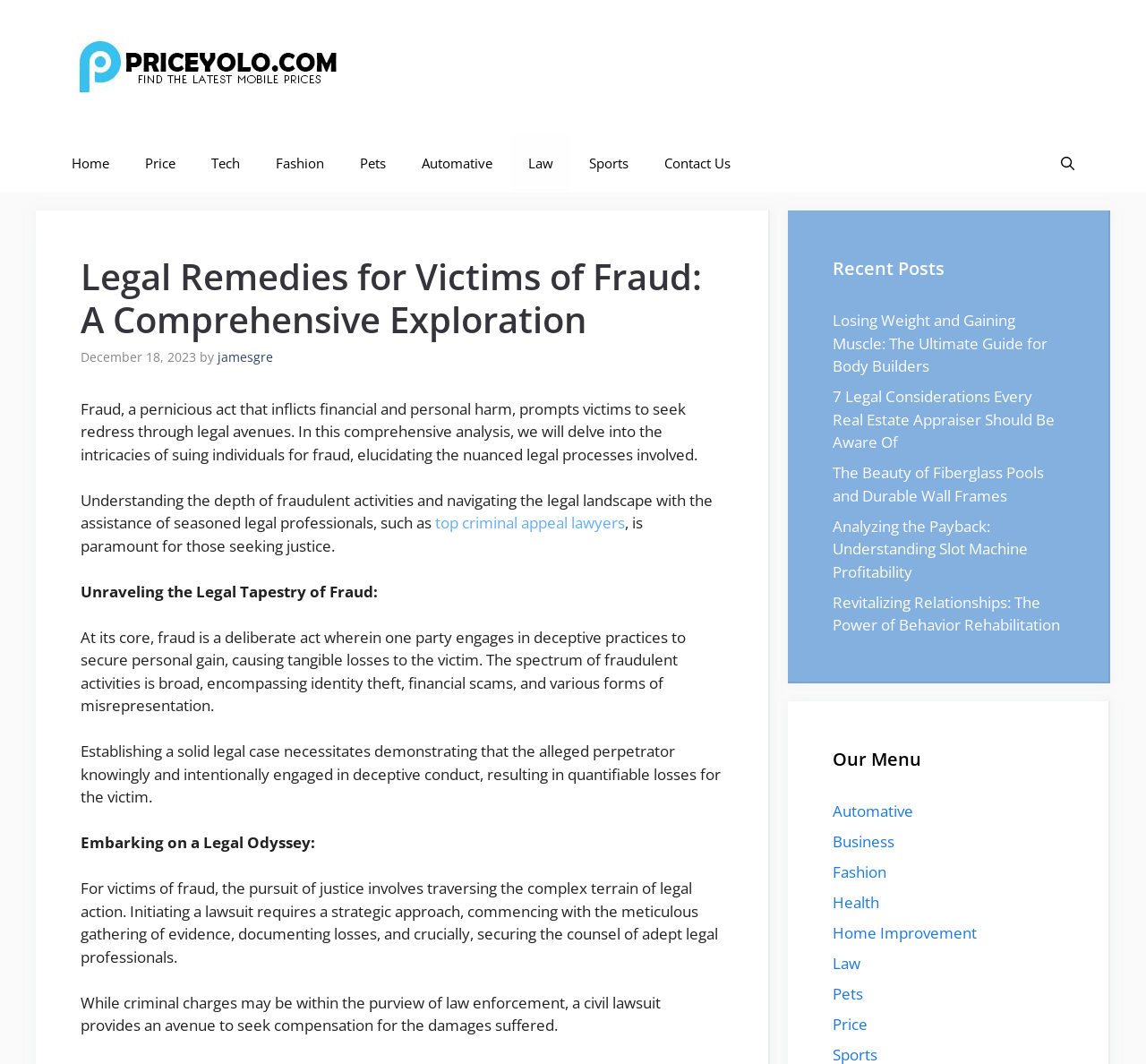How many 'Recent Posts' articles are listed?
Based on the screenshot, answer the question with a single word or phrase.

5